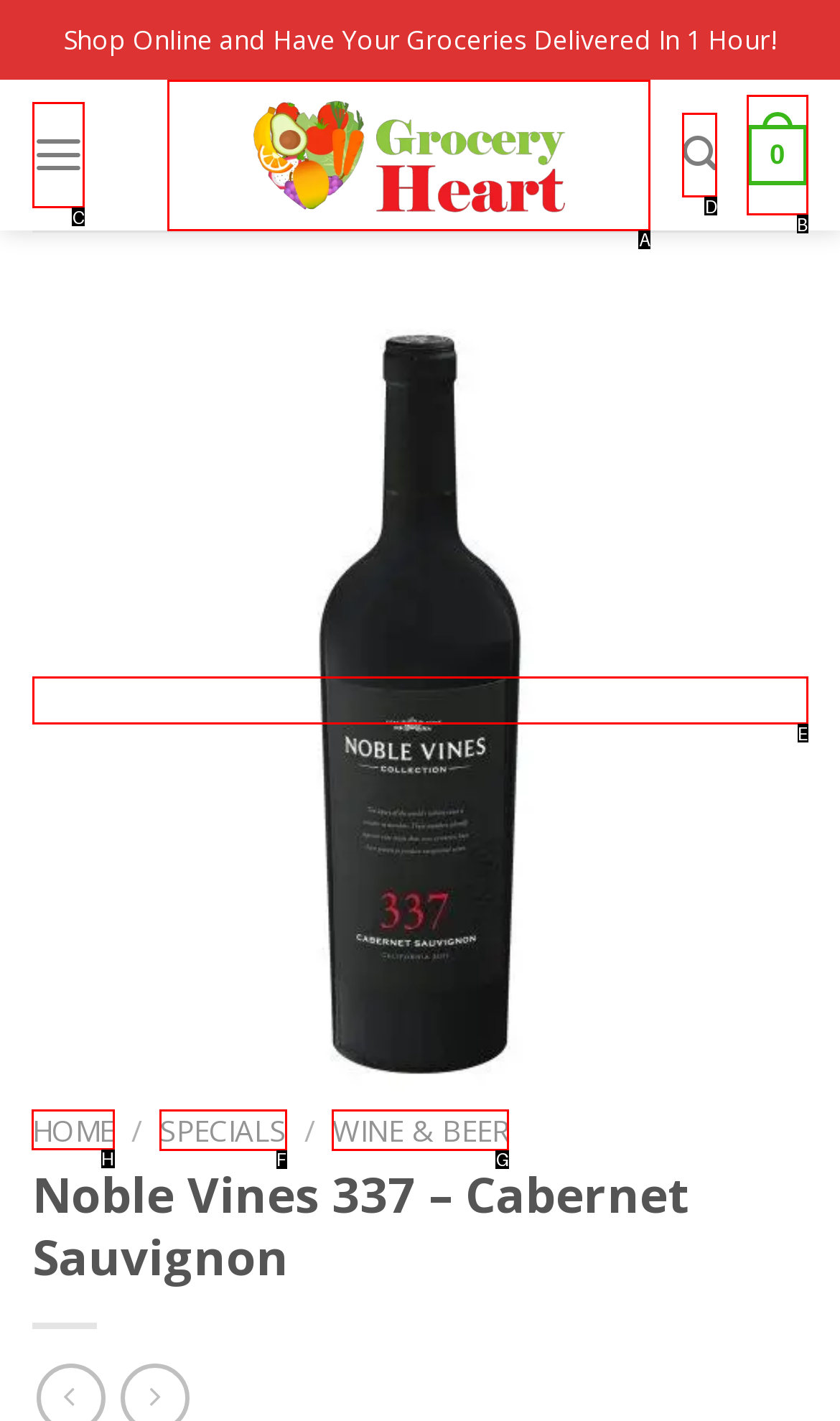Which option should be clicked to execute the task: Go to home page?
Reply with the letter of the chosen option.

H